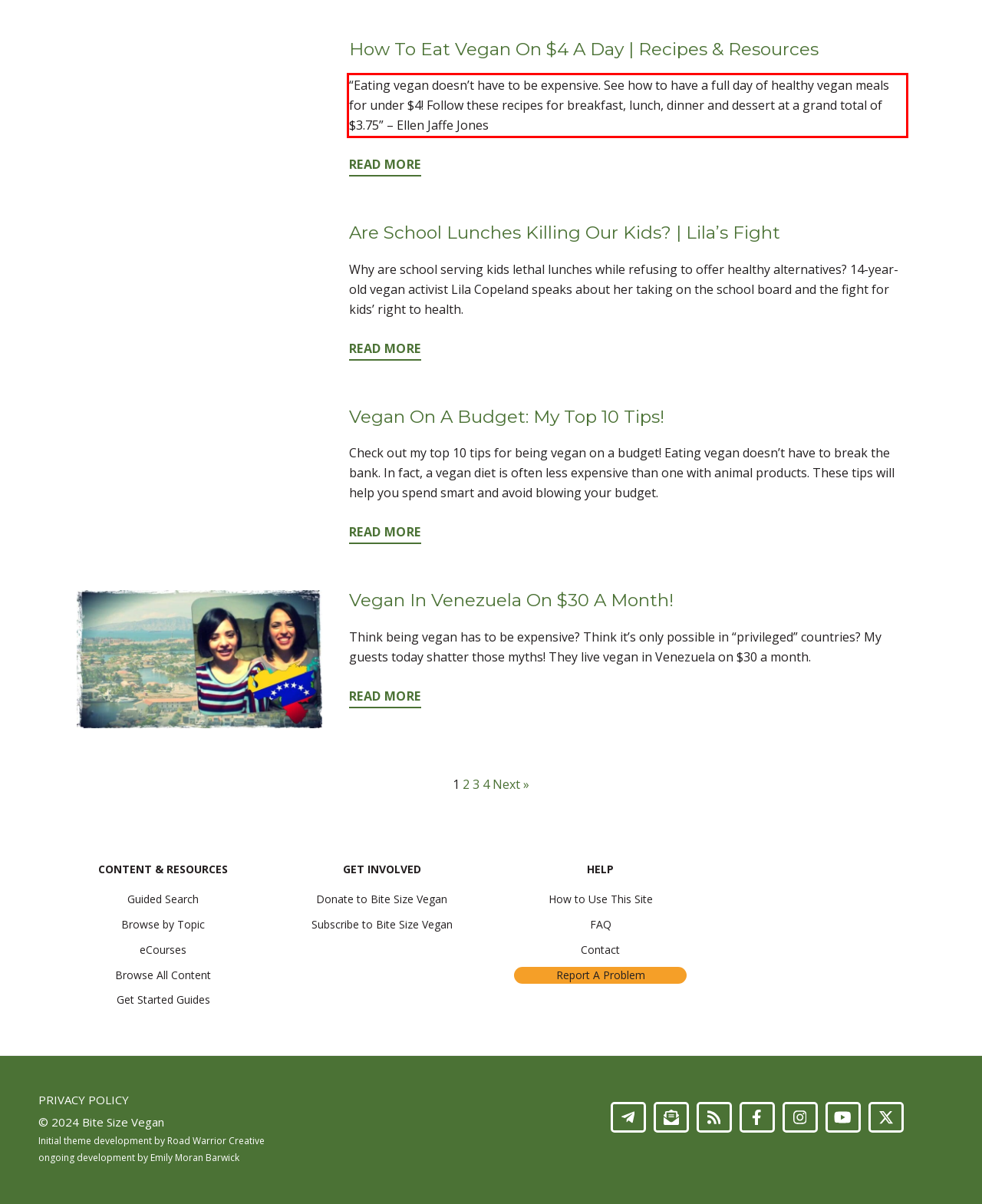You are provided with a screenshot of a webpage that includes a red bounding box. Extract and generate the text content found within the red bounding box.

“Eating vegan doesn’t have to be expensive. See how to have a full day of healthy vegan meals for under $4! Follow these recipes for breakfast, lunch, dinner and dessert at a grand total of $3.75” – Ellen Jaffe Jones